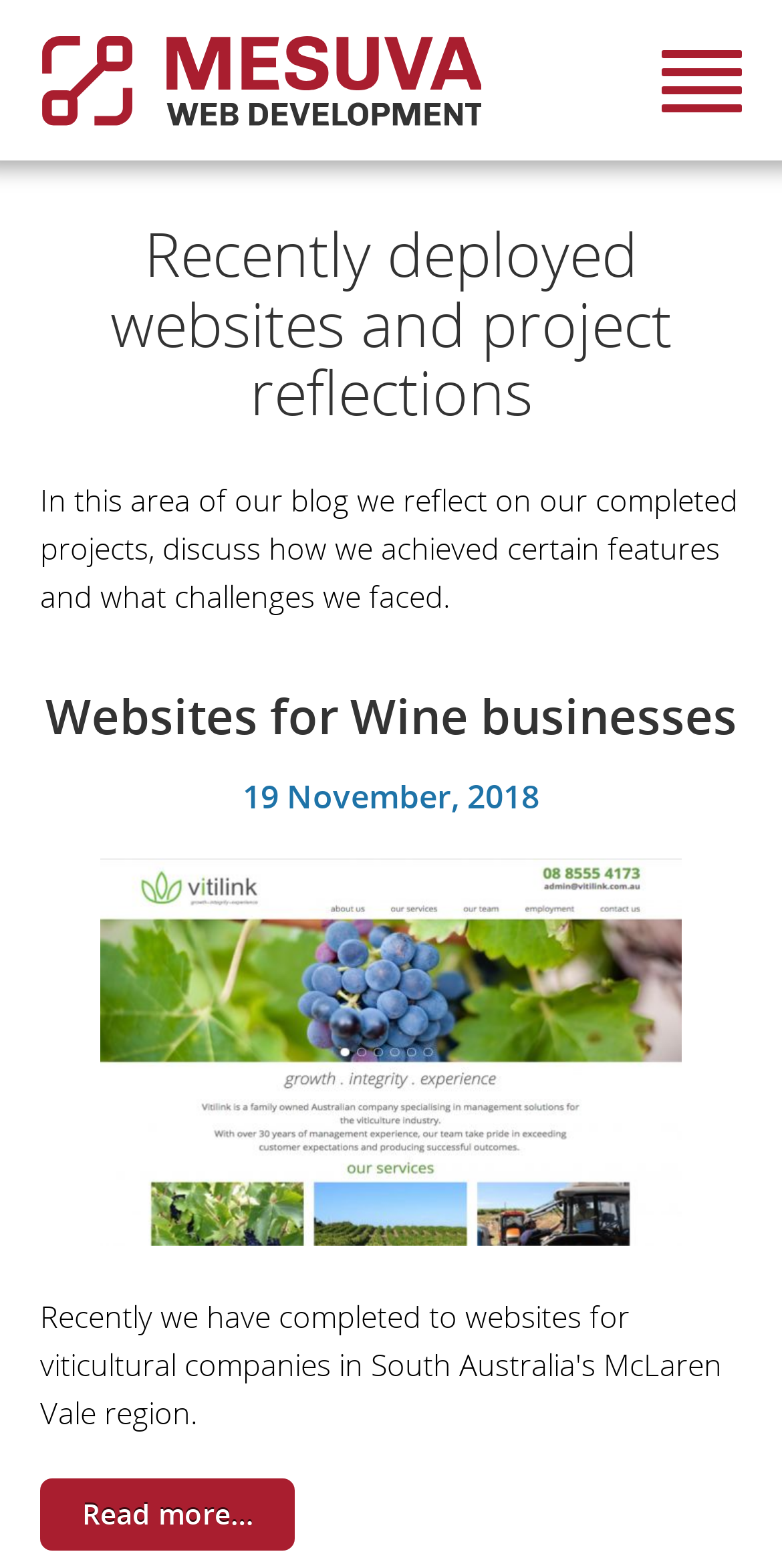Can you look at the image and give a comprehensive answer to the question:
What is the main topic of the webpage?

Based on the webpage structure and content, it appears that the main topic of the webpage is showcasing recent work or projects completed by Mesuva Web Development. The heading 'Recently deployed websites and project reflections' and the subsequent sections discussing specific projects support this conclusion.